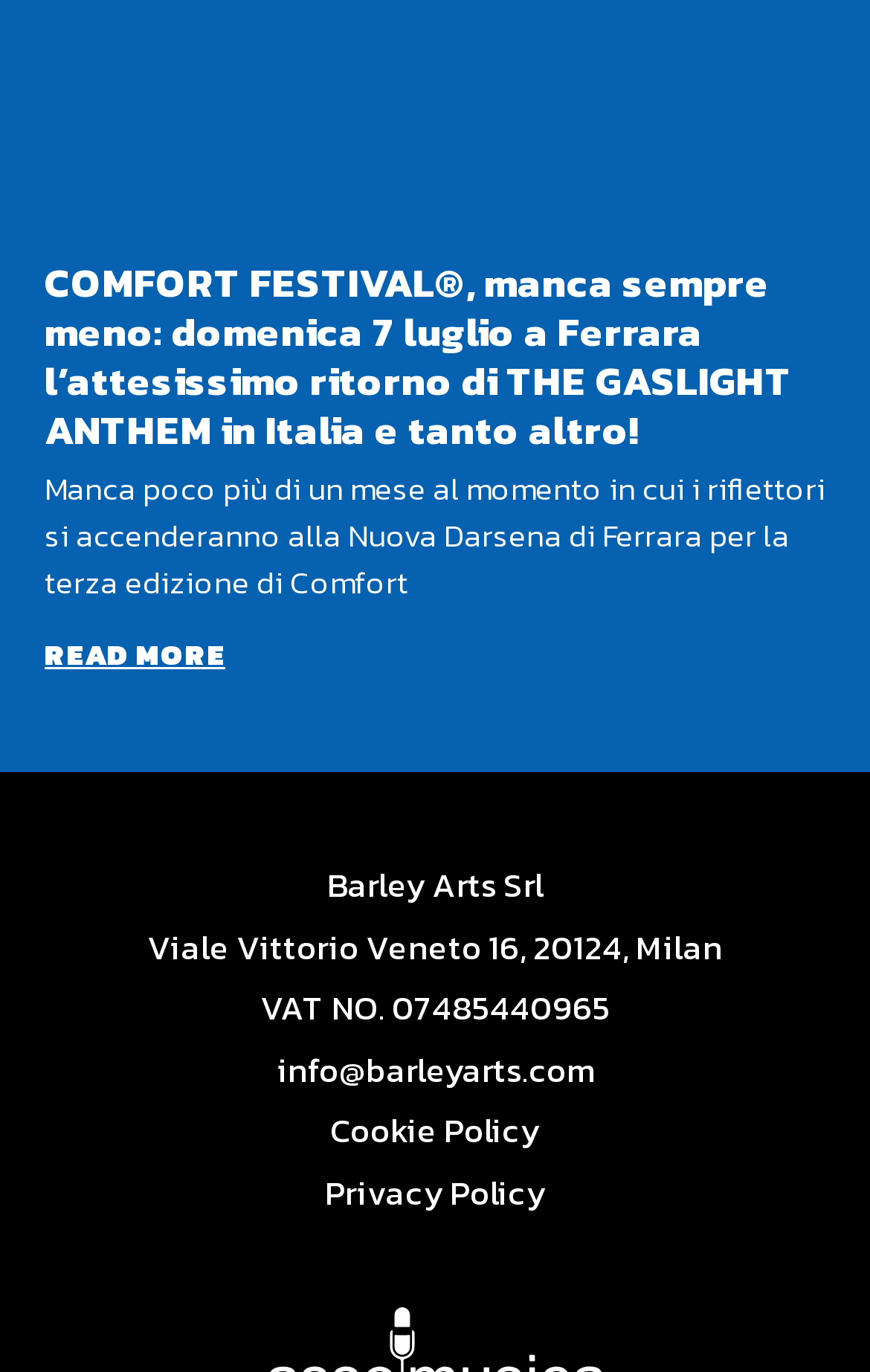Provide the bounding box coordinates for the UI element that is described by this text: "Cookie Policy". The coordinates should be in the form of four float numbers between 0 and 1: [left, top, right, bottom].

[0.051, 0.807, 0.949, 0.843]